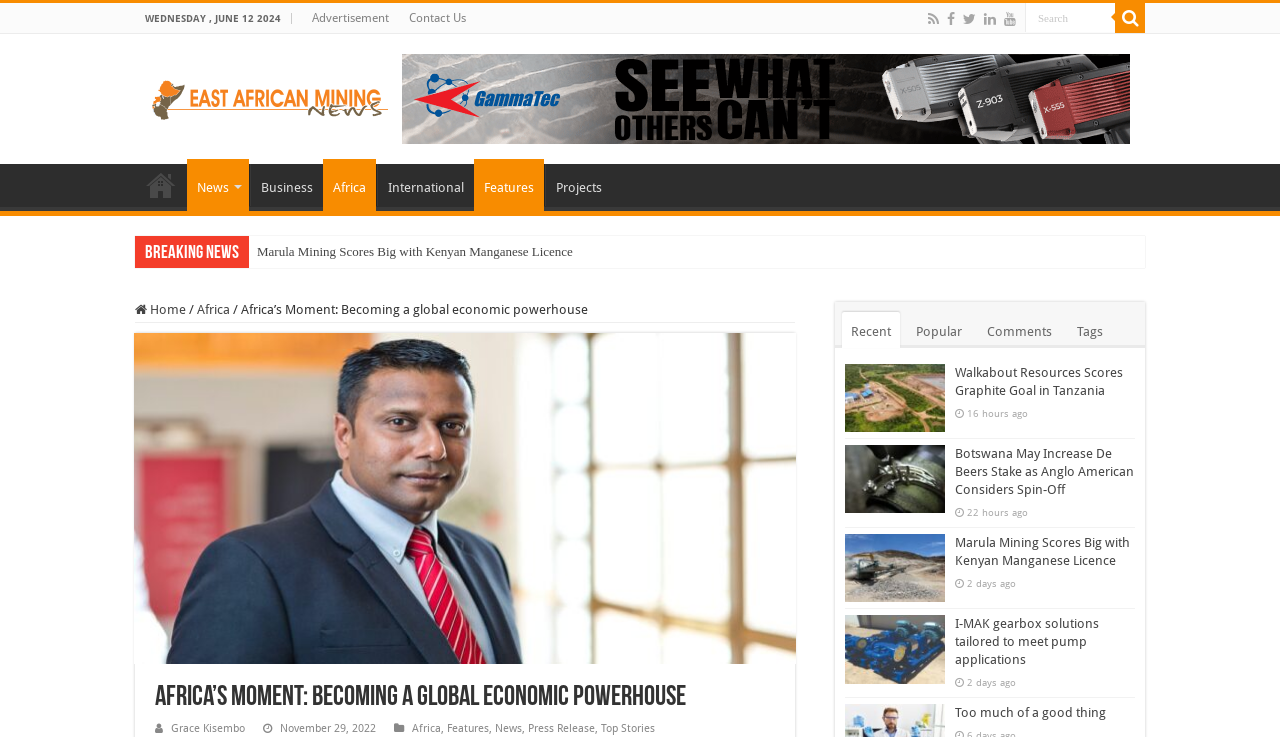Answer the question below with a single word or a brief phrase: 
What is the date of the article 'Africa’s Moment: Becoming a global economic powerhouse'?

November 29, 2022